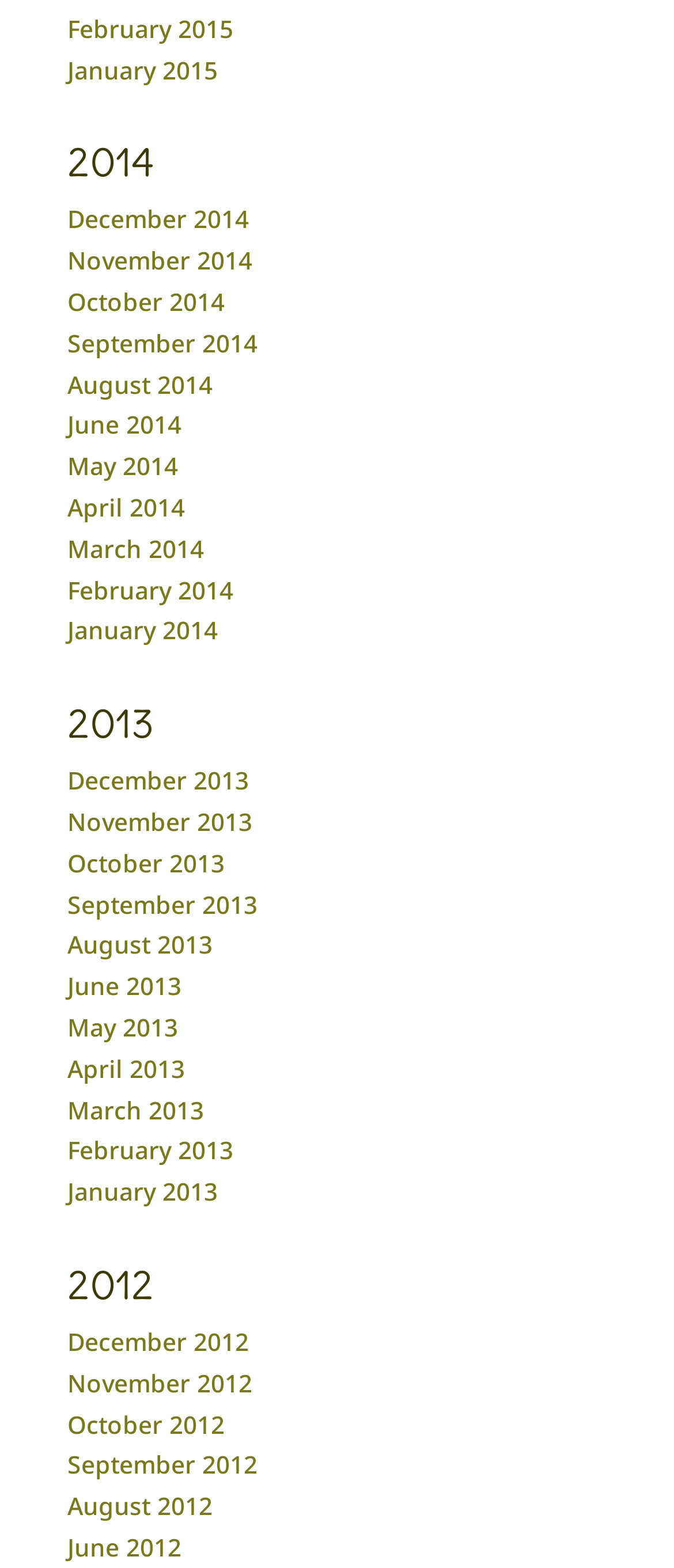Please specify the bounding box coordinates of the element that should be clicked to execute the given instruction: 'Sign up for the newsletter'. Ensure the coordinates are four float numbers between 0 and 1, expressed as [left, top, right, bottom].

None